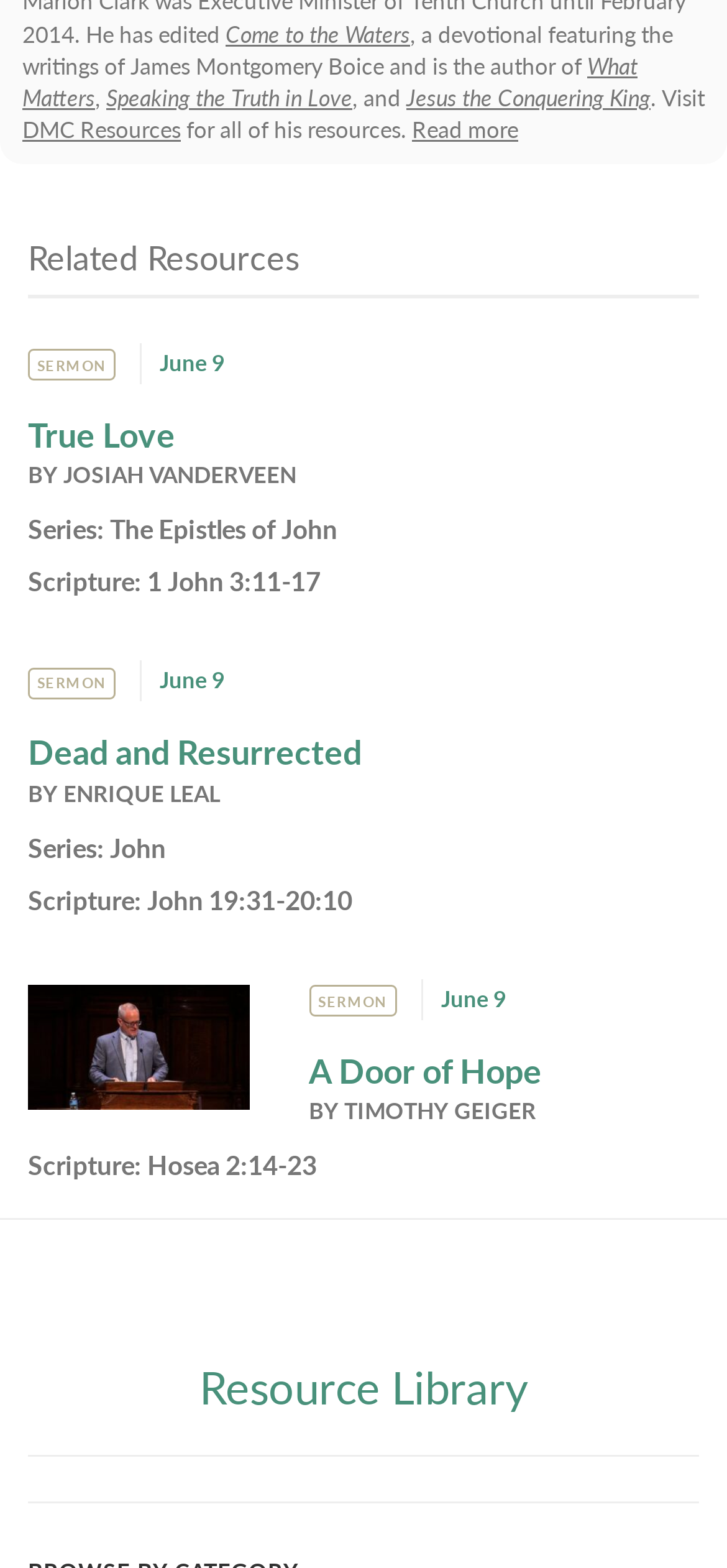Please provide a brief answer to the following inquiry using a single word or phrase:
What is the scripture reference for the sermon 'True Love'?

1 John 3:11-17